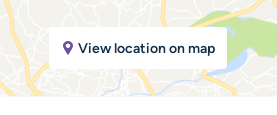Where is the clinic located?
Please use the image to provide an in-depth answer to the question.

The clinic associated with Loran Northey's hypnotherapy services is located in Egham, Surrey, with a postcode of TW20. This information is provided to help potential clients find the clinic and plan their visits more effectively.